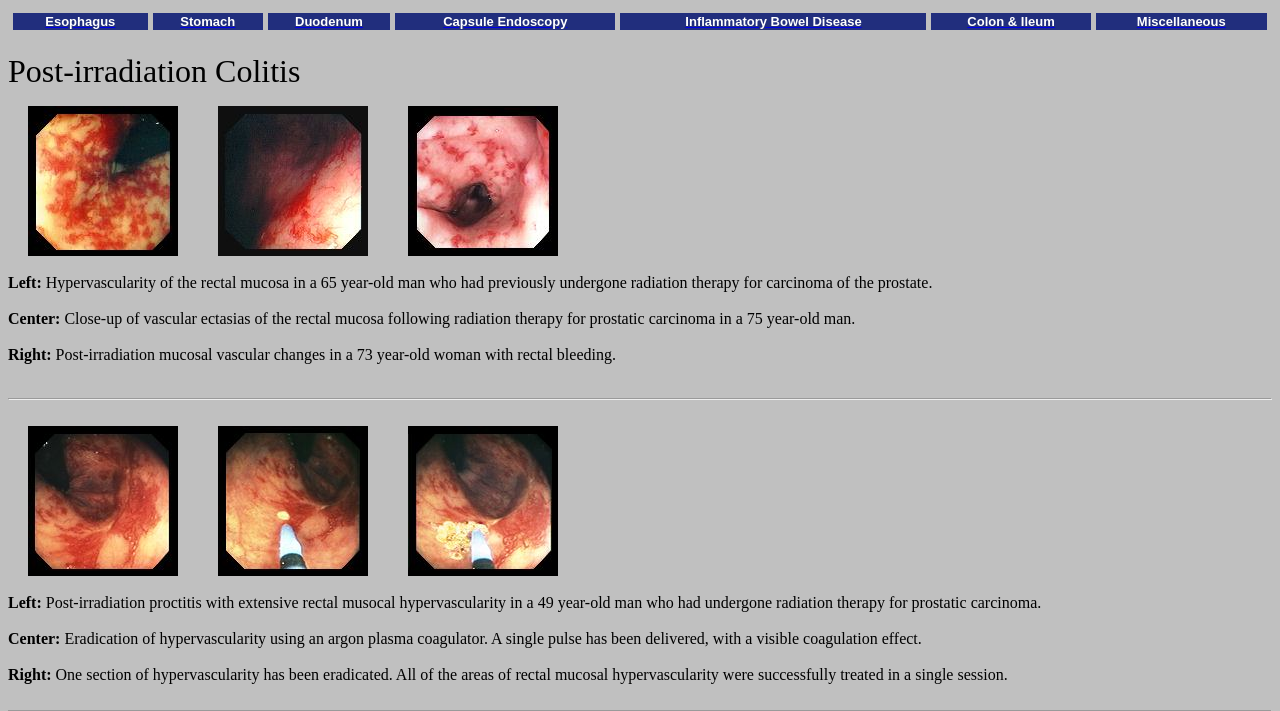Explain in detail what is displayed on the webpage.

The webpage is about Radiation Colitis, a medical condition. At the top, there is a table with 7 columns, each containing a link to a related topic, such as Esophagus, Stomach, and Inflammatory Bowel Disease. 

Below the table, there is a heading "Post-irradiation Colitis" in a larger font. 

On the left side of the page, there are three images, stacked vertically, which appear to be medical images or illustrations. 

To the right of the images, there are three sections, each with a label "Left:", "Center:", and "Right:", respectively. Each section contains a brief description of a medical condition or treatment, accompanied by a corresponding image. The descriptions are related to radiation therapy and its effects on the rectal mucosa. 

Further down the page, there is a horizontal separator, followed by another set of three images, stacked vertically, similar to the ones above. 

Again, to the right of these images, there are three more sections, each with a label "Left:", "Center:", and "Right:", respectively. Each section contains a brief description of a medical condition or treatment, accompanied by a corresponding image. The descriptions are related to radiation therapy and its effects on the rectal mucosa, similar to the previous sections.